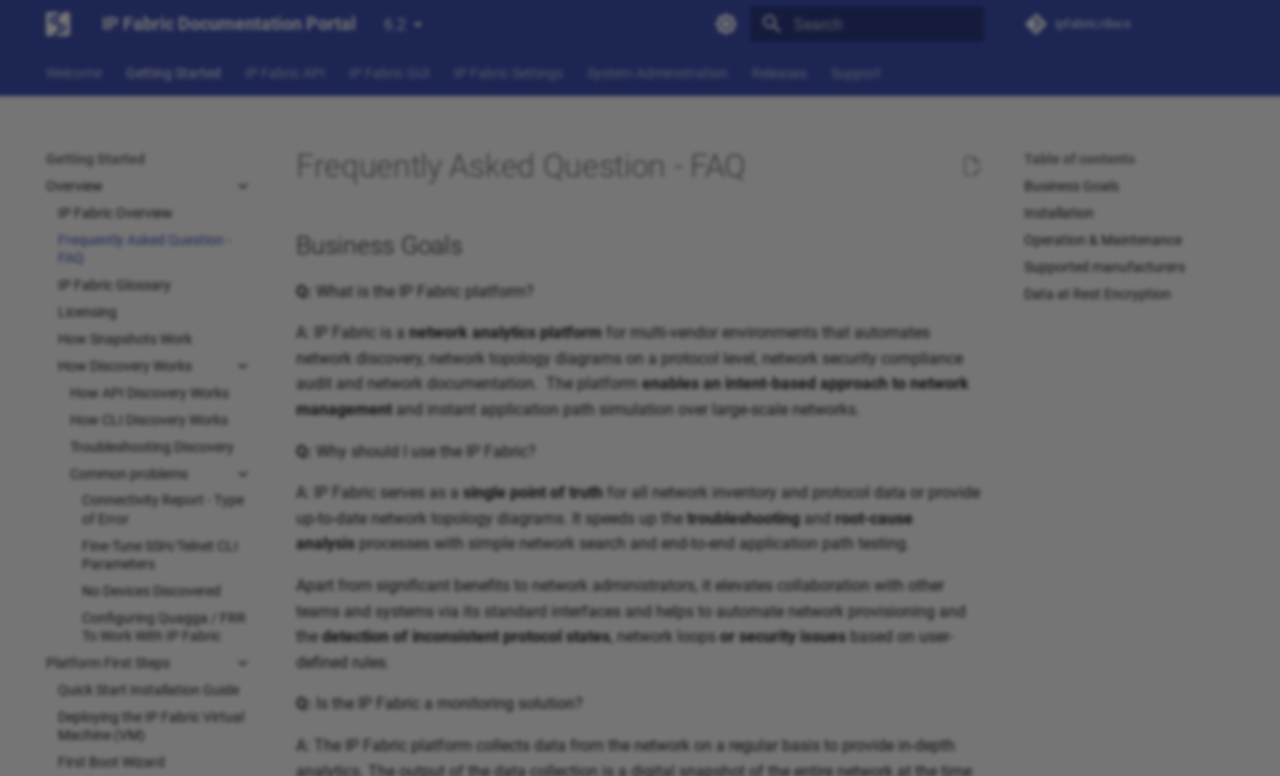Using the elements shown in the image, answer the question comprehensively: What is the first step in getting started with IP Fabric?

According to the webpage content, the first step in getting started with IP Fabric is to follow the Quick Start Installation Guide, which is linked under the 'Platform First Steps' section.